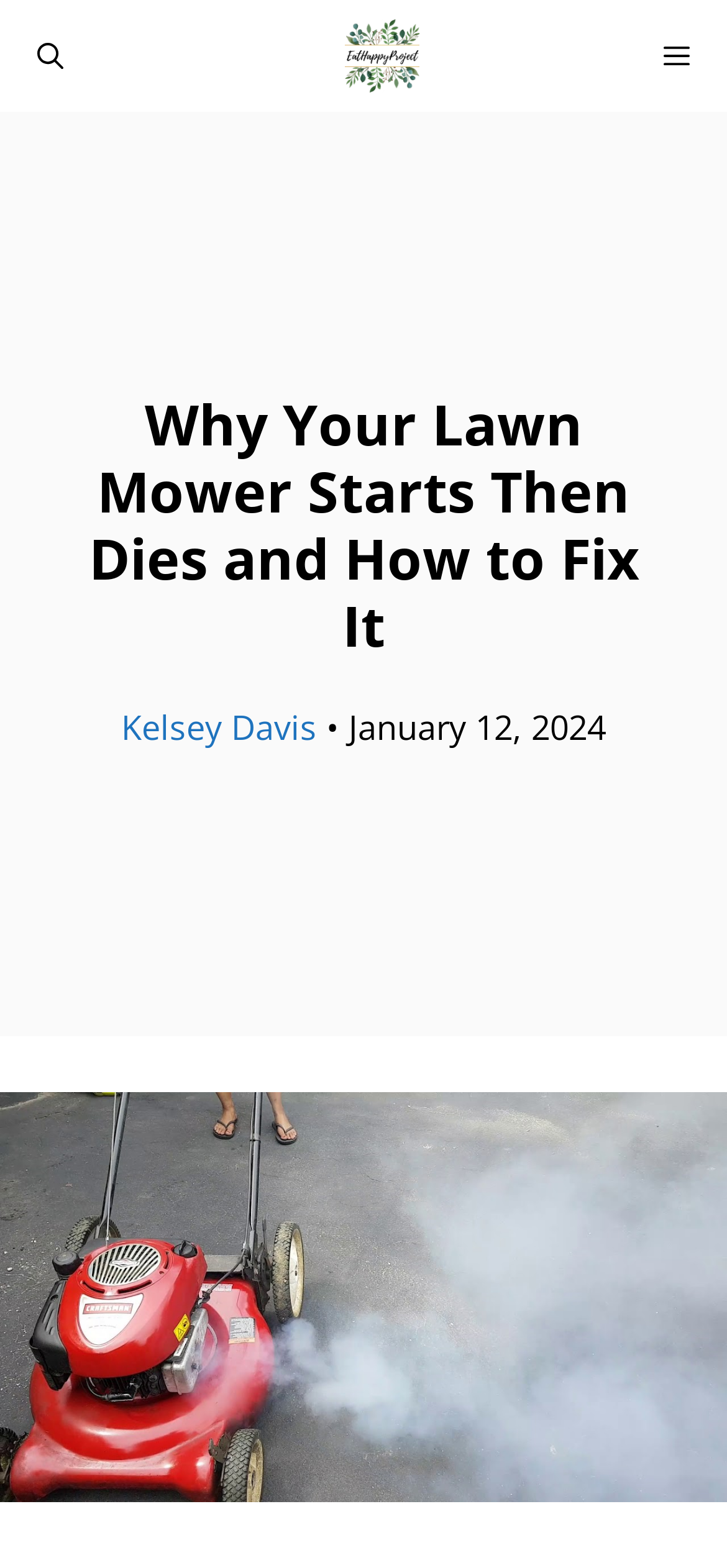Generate a thorough explanation of the webpage's elements.

The webpage is about troubleshooting a common issue with lawn mowers, specifically when they start and then die. At the top left of the page, there is a logo of "EatHappyProject" which is also a link, accompanied by an image of the same logo. To the right of the logo, there is a "MENU" button that controls a mobile menu. On the top left corner, there is a link to open a search bar.

The main heading of the page, "Why Your Lawn Mower Starts Then Dies and How to Fix It", is prominently displayed in the middle of the top section of the page. Below the heading, there is a byline with the author's name, "Kelsey Davis", followed by a bullet point and a timestamp indicating the publication date, "January 12, 2024".

The main content of the page is accompanied by a large image that takes up most of the page, titled "My Lawn Mower Starts Then Dies". This image is likely a relevant illustration or example related to the topic of the page.